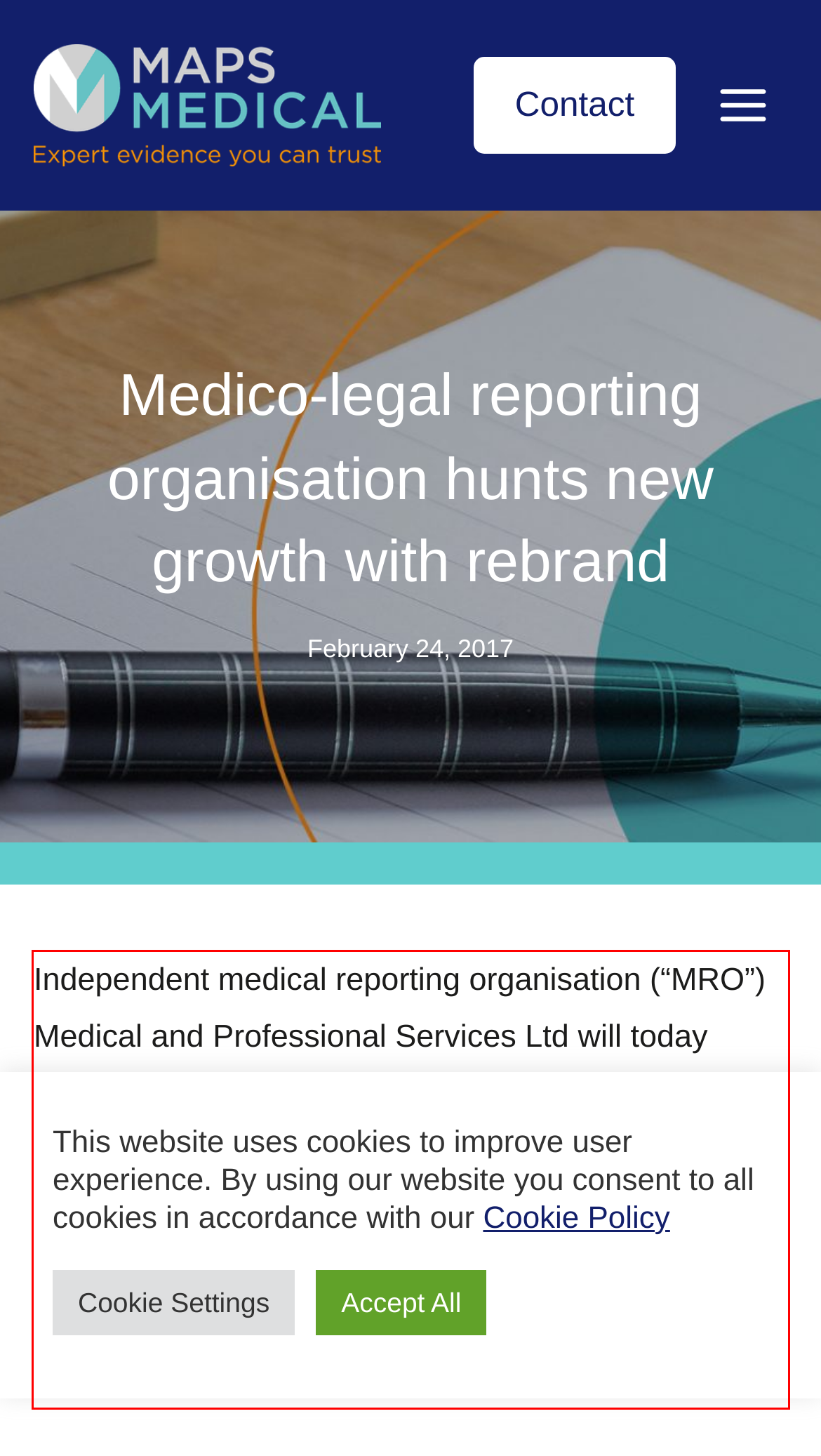Inspect the webpage screenshot that has a red bounding box and use OCR technology to read and display the text inside the red bounding box.

Independent medical reporting organisation (“MRO”) Medical and Professional Services Ltd will today (Friday 24 February) formally rebrand as MAPS Medical Reporting. Established in 1999, MAPS is a leading provider of medico-legal reporting services to some of the biggest names in UK personal injury litigation; it now hopes to expand its client base and develop the opportunities presented by MedCo.